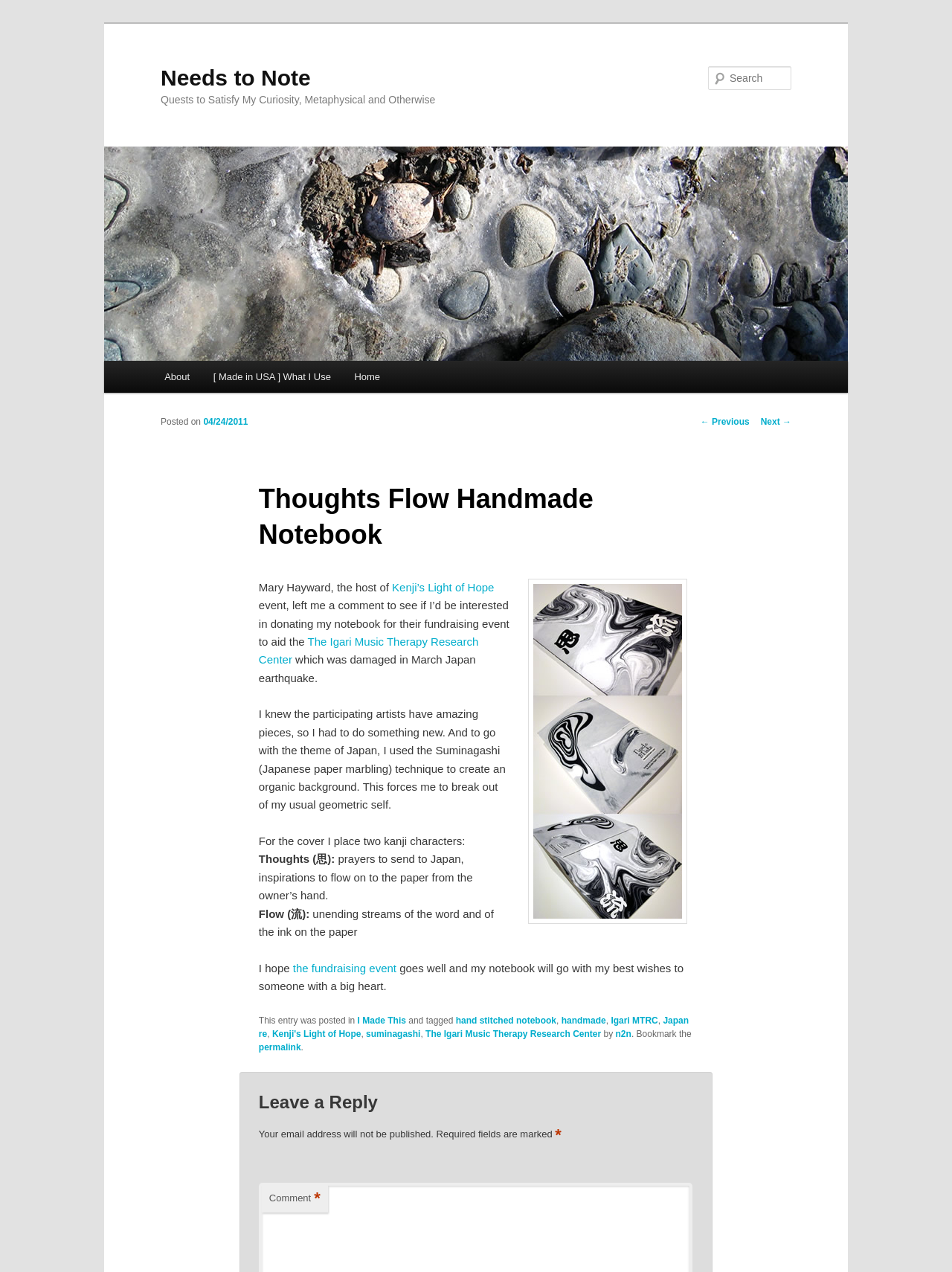What is the main title displayed on this webpage?

Needs to Note